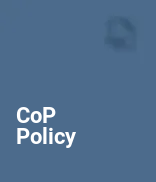Give a detailed account of the elements present in the image.

The image features a blue background with the text "CoP Policy" prominently displayed in white. This image is part of a section aimed at providing information related to the Communication on Progress (CoP) within the broader framework of UN Global Compact initiatives. It is likely intended as a visual element to draw attention to key resources or documents that participants need to be aware of during the 2024 submission period, which spans from April to July. The design emphasizes clarity and accessibility, ensuring that users can quickly identify important policy information related to their reporting responsibilities.